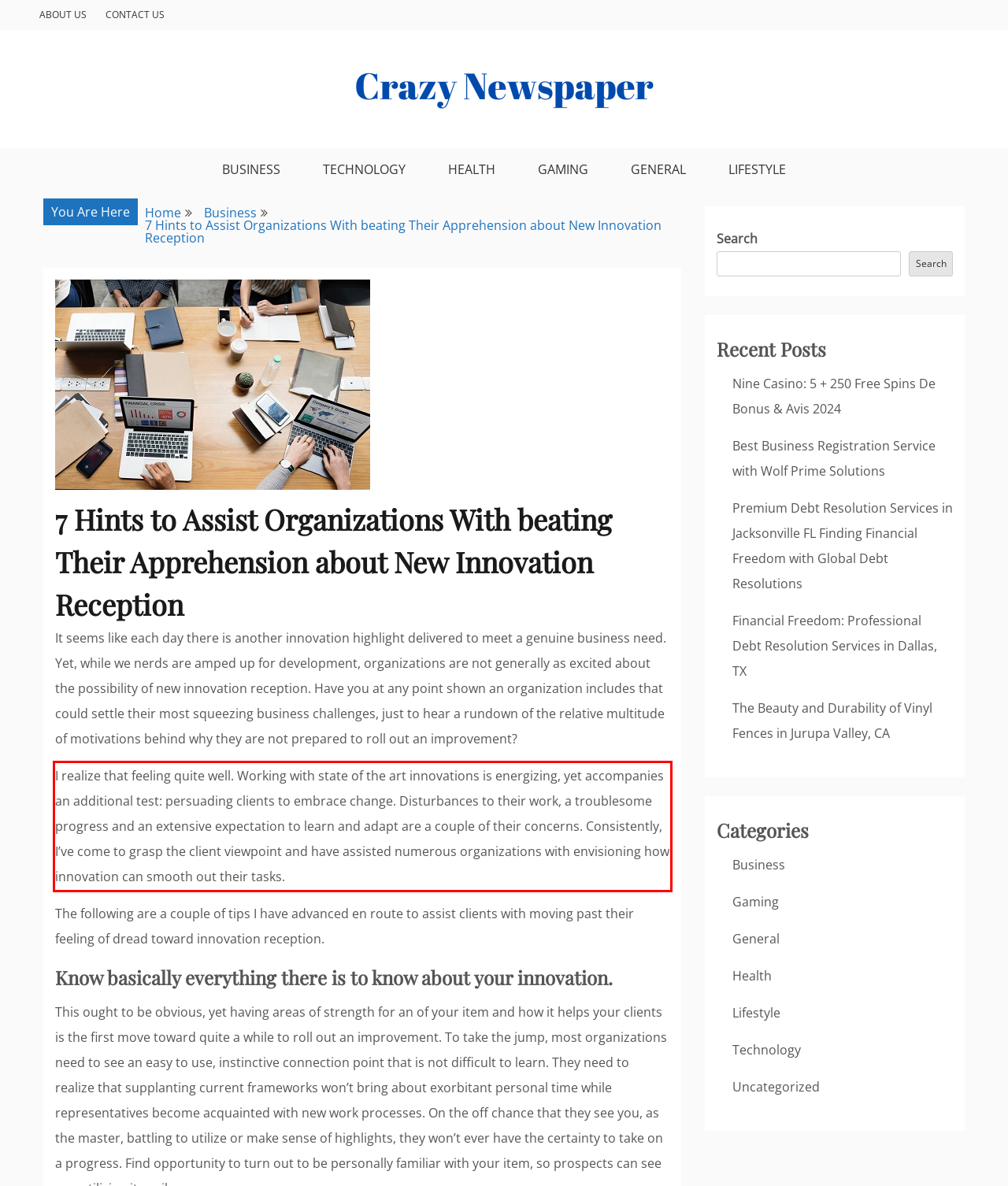You are given a screenshot showing a webpage with a red bounding box. Perform OCR to capture the text within the red bounding box.

I realize that feeling quite well. Working with state of the art innovations is energizing, yet accompanies an additional test: persuading clients to embrace change. Disturbances to their work, a troublesome progress and an extensive expectation to learn and adapt are a couple of their concerns. Consistently, I’ve come to grasp the client viewpoint and have assisted numerous organizations with envisioning how innovation can smooth out their tasks.